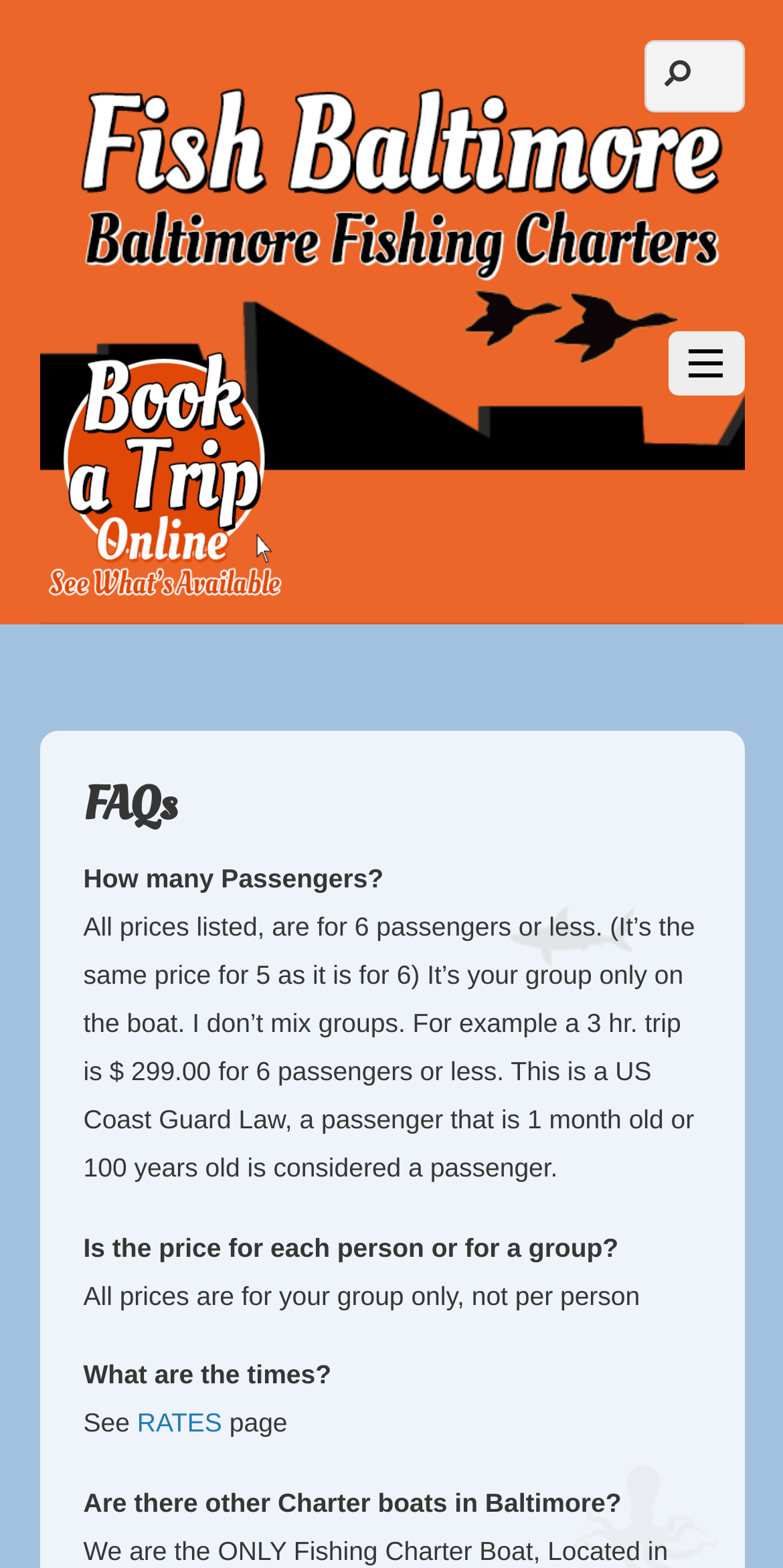Please study the image and answer the question comprehensively:
Where can I find the rates for the charter boat?

In the FAQ section, there is a link to the 'RATES' page, which implies that the rates for the charter boat can be found on that page.